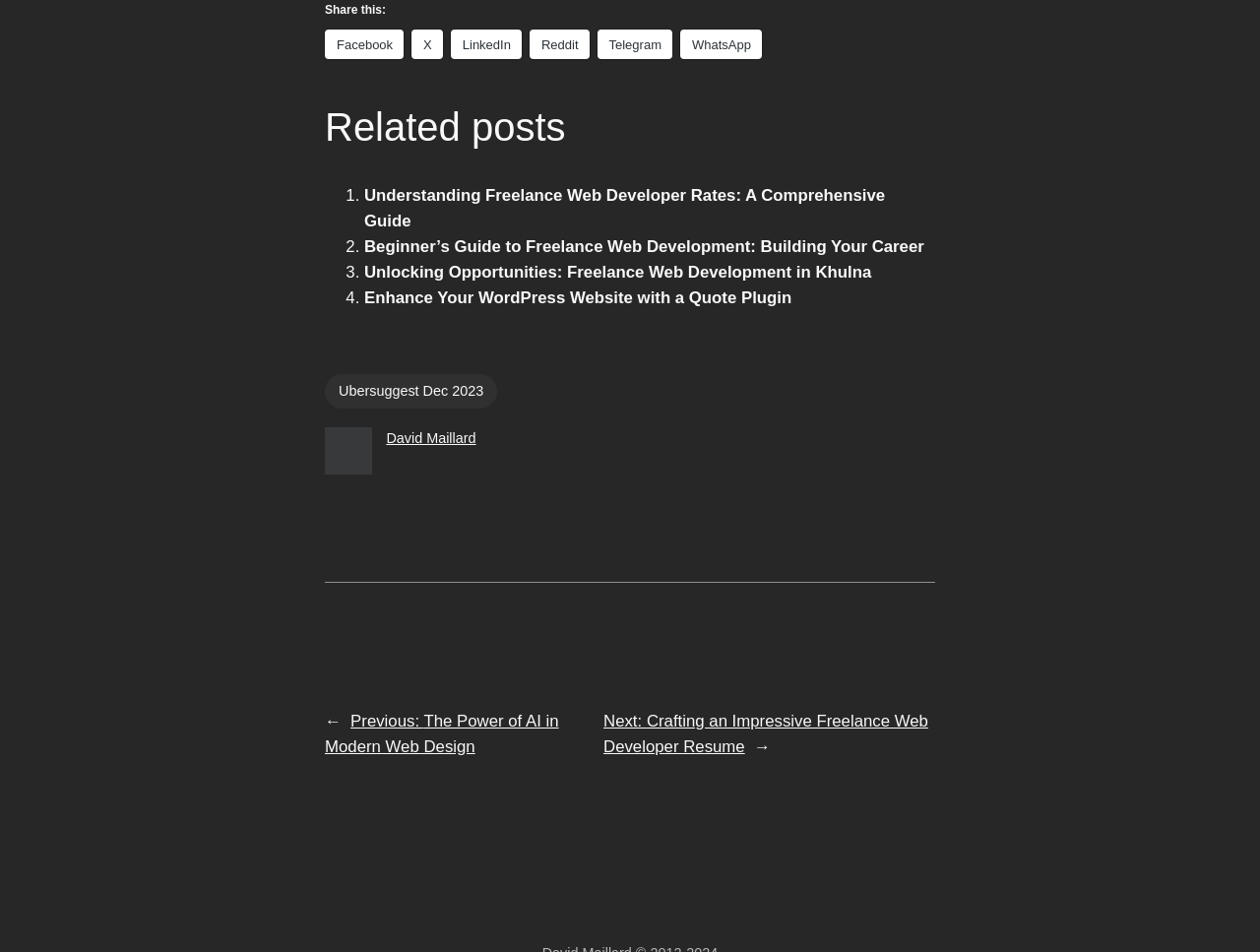Who is the author of the post?
Refer to the image and give a detailed answer to the question.

The webpage has a link to the author's name, 'David Maillard', which suggests that he is the author of the post.